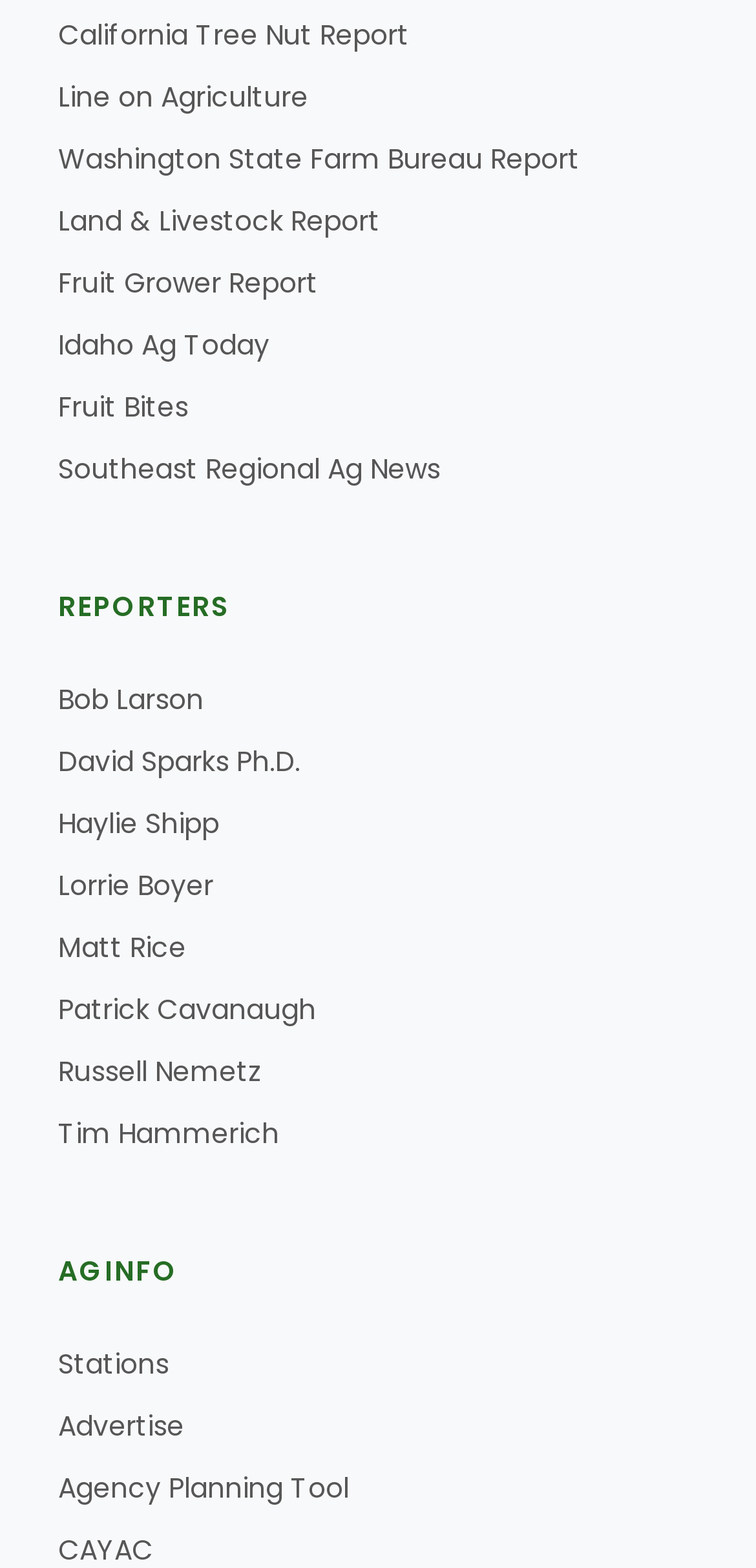Determine the bounding box coordinates of the UI element that matches the following description: "Stations". The coordinates should be four float numbers between 0 and 1 in the format [left, top, right, bottom].

[0.077, 0.857, 0.223, 0.882]